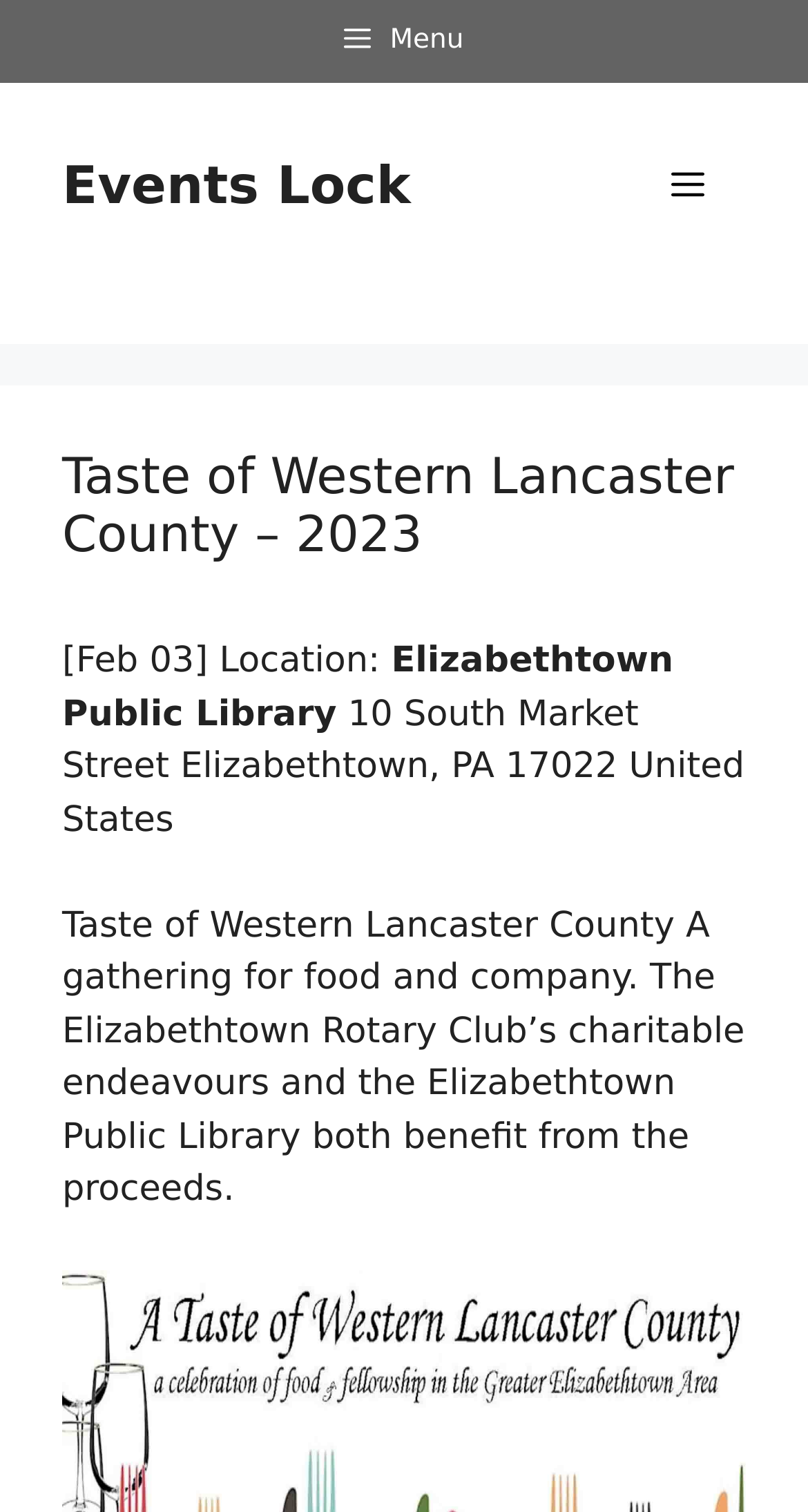Predict the bounding box of the UI element based on the description: "Menu". The coordinates should be four float numbers between 0 and 1, formatted as [left, top, right, bottom].

[0.779, 0.082, 0.923, 0.164]